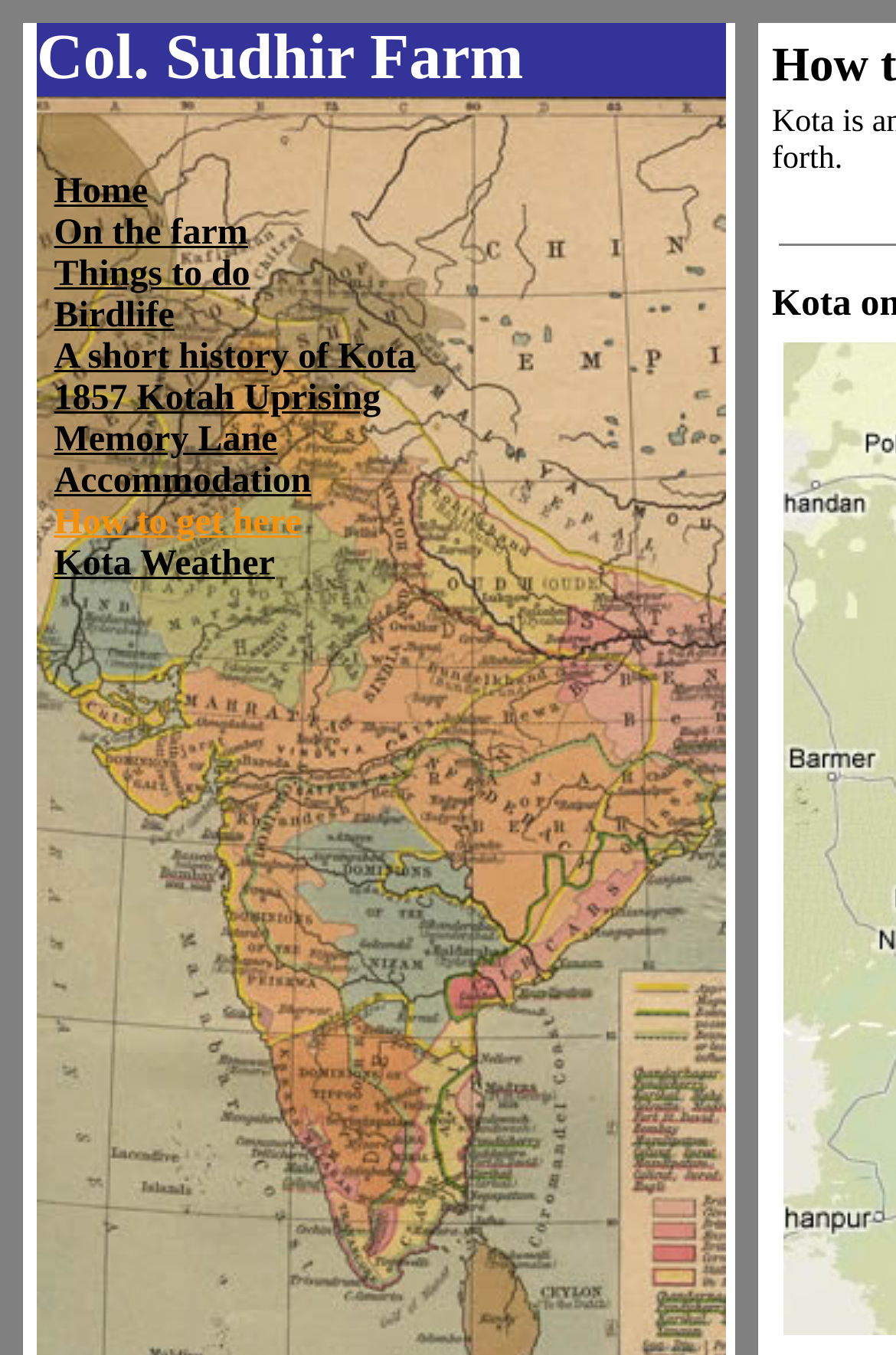Please provide a comprehensive response to the question based on the details in the image: How many links are available in the navigation menu?

The navigation menu is located at the top of the webpage, and it contains 11 links, namely 'Home', 'On the farm', 'Things to do', 'Birdlife', 'A short history of Kota', '1857 Kotah Uprising', 'Memory Lane', 'Accommodation', 'How to get here', and 'Kota Weather'.